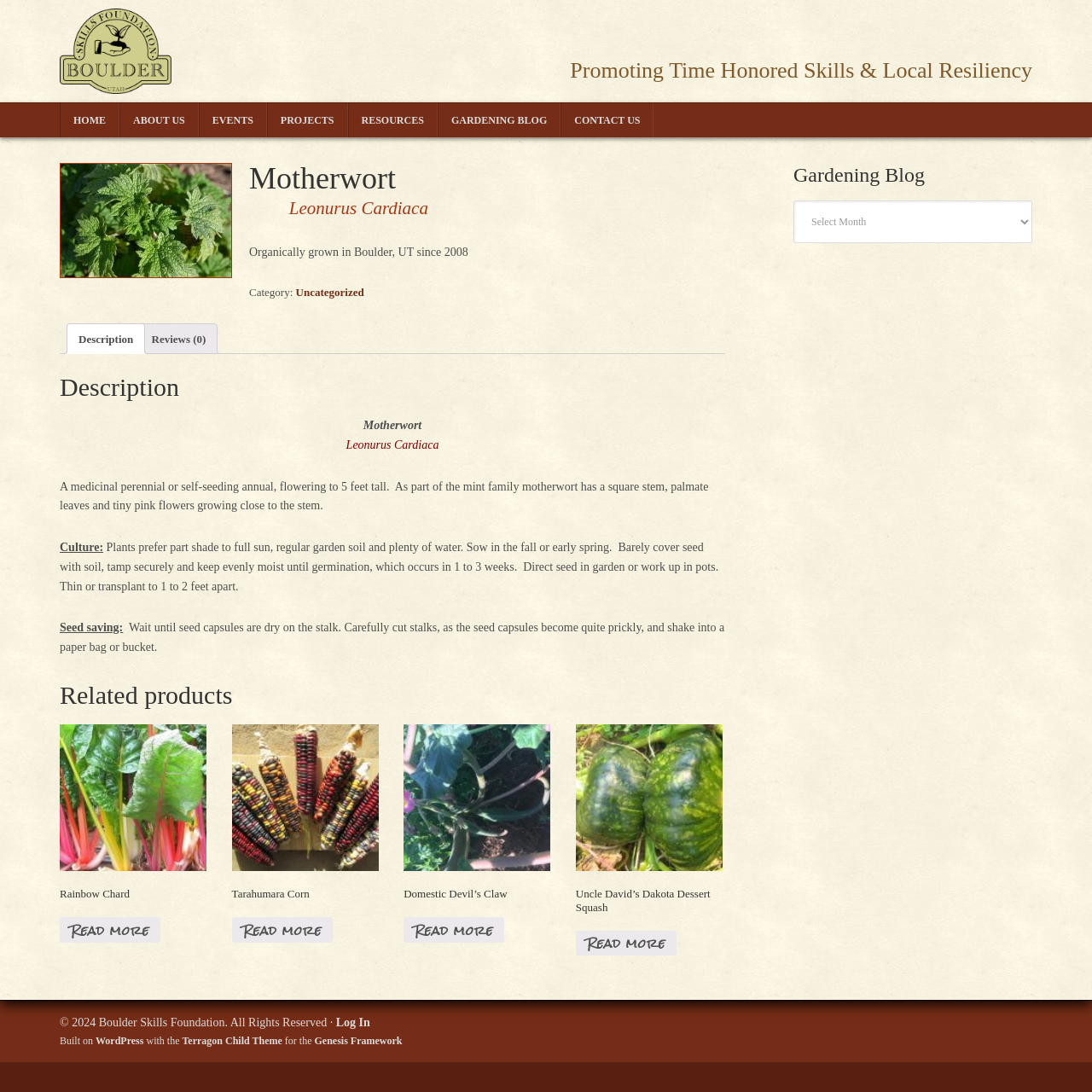How many related products are listed?
Utilize the information in the image to give a detailed answer to the question.

The number of related products can be found by counting the link elements with the headings 'Rainbow Chard', 'Tarahumara Corn', 'Domestic Devil’s Claw', and 'Uncle David’s Dakota Dessert Squash'.